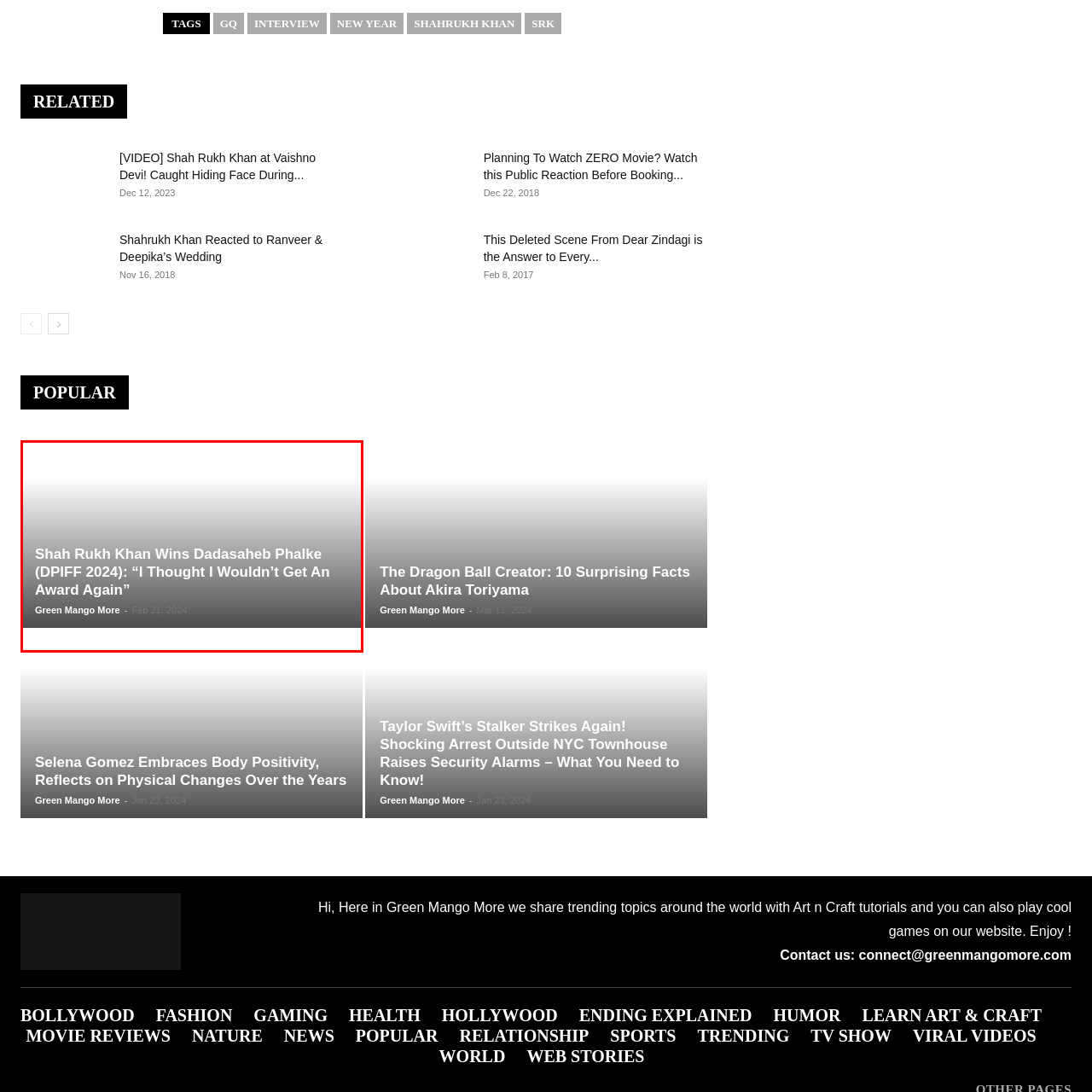Review the image segment marked with the grey border and deliver a thorough answer to the following question, based on the visual information provided: 
On what date was the article published?

According to the caption, the article was published on February 21, 2024, which is the specific date mentioned in the text.